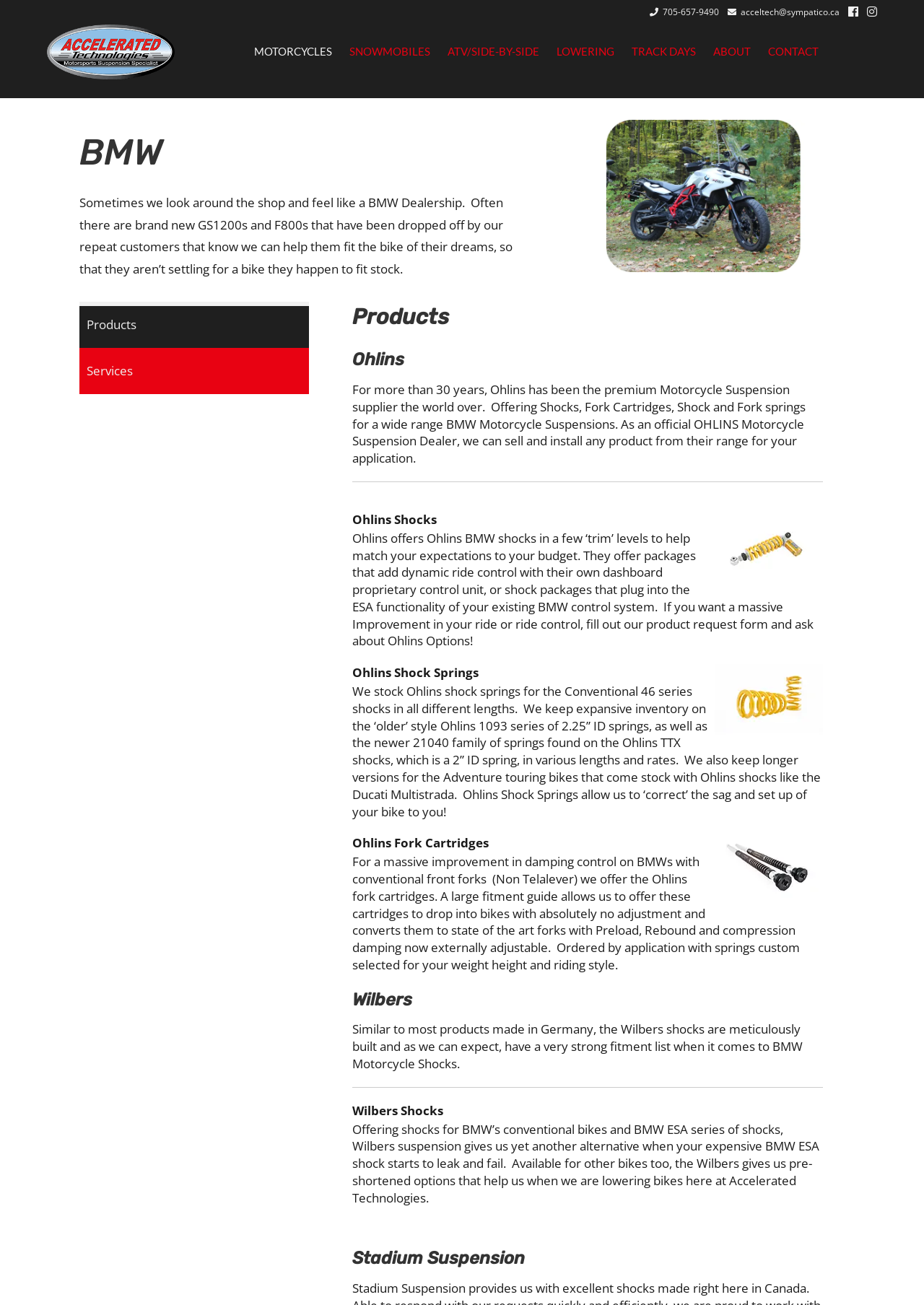Describe the webpage meticulously, covering all significant aspects.

This webpage is about Accelerated Technologies, a company that specializes in motorcycle suspension and services. At the top of the page, there is a header section with a logo, navigation menu, and contact information. The navigation menu has links to different sections of the website, including MOTORCYCLES, SNOWMOBILES, ATV/SIDE-BY-SIDE, LOWERING, TRACK DAYS, ABOUT, and CONTACT.

Below the header section, there is a prominent heading that reads "BMW" in large font. Underneath this heading, there is a paragraph of text that describes the company's experience with BMW motorcycles and their ability to help customers find the right bike.

To the right of this text, there is an image related to BMW services. Below this image, there are two tabs labeled "Products" and "Services". The "Products" tab is currently selected, and it displays a list of products related to motorcycle suspension, including Ohlins, Wilbers, and Stadium Suspension.

The Ohlins section has a heading and a paragraph of text that describes the company's experience with Ohlins suspension products. There are also several subheadings and paragraphs that provide more detailed information about Ohlins shocks, shock springs, and fork cartridges.

The Wilbers section has a heading and a paragraph of text that describes the company's experience with Wilbers suspension products. There are also several subheadings and paragraphs that provide more detailed information about Wilbers shocks.

At the bottom of the page, there is a section dedicated to Stadium Suspension, with a heading and a brief description of the company's experience with Stadium Suspension products.

Throughout the page, there are several images and icons, including a phone icon, an email icon, and several social media icons. The overall layout of the page is clean and easy to navigate, with clear headings and concise text that provides detailed information about the company's products and services.